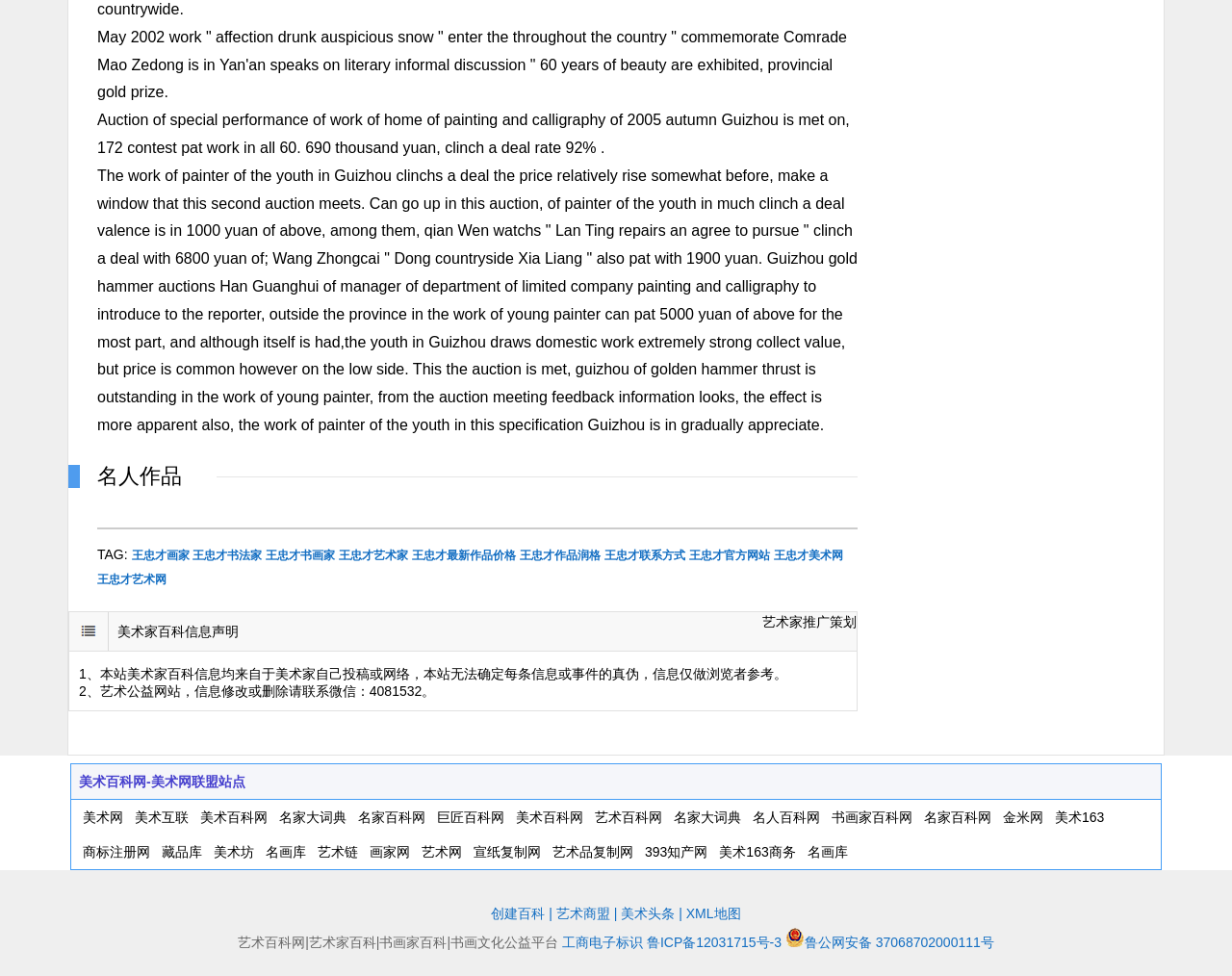Provide the bounding box coordinates for the area that should be clicked to complete the instruction: "Check the declaration of 艺术家百科信息".

[0.056, 0.627, 0.695, 0.667]